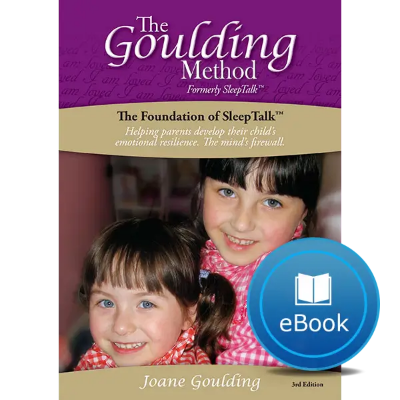What is the author's name?
Please answer the question with as much detail as possible using the screenshot.

The author's name is noted at the bottom of the cover, which is 'Joane Goulding', indicating the creator of the eBook.